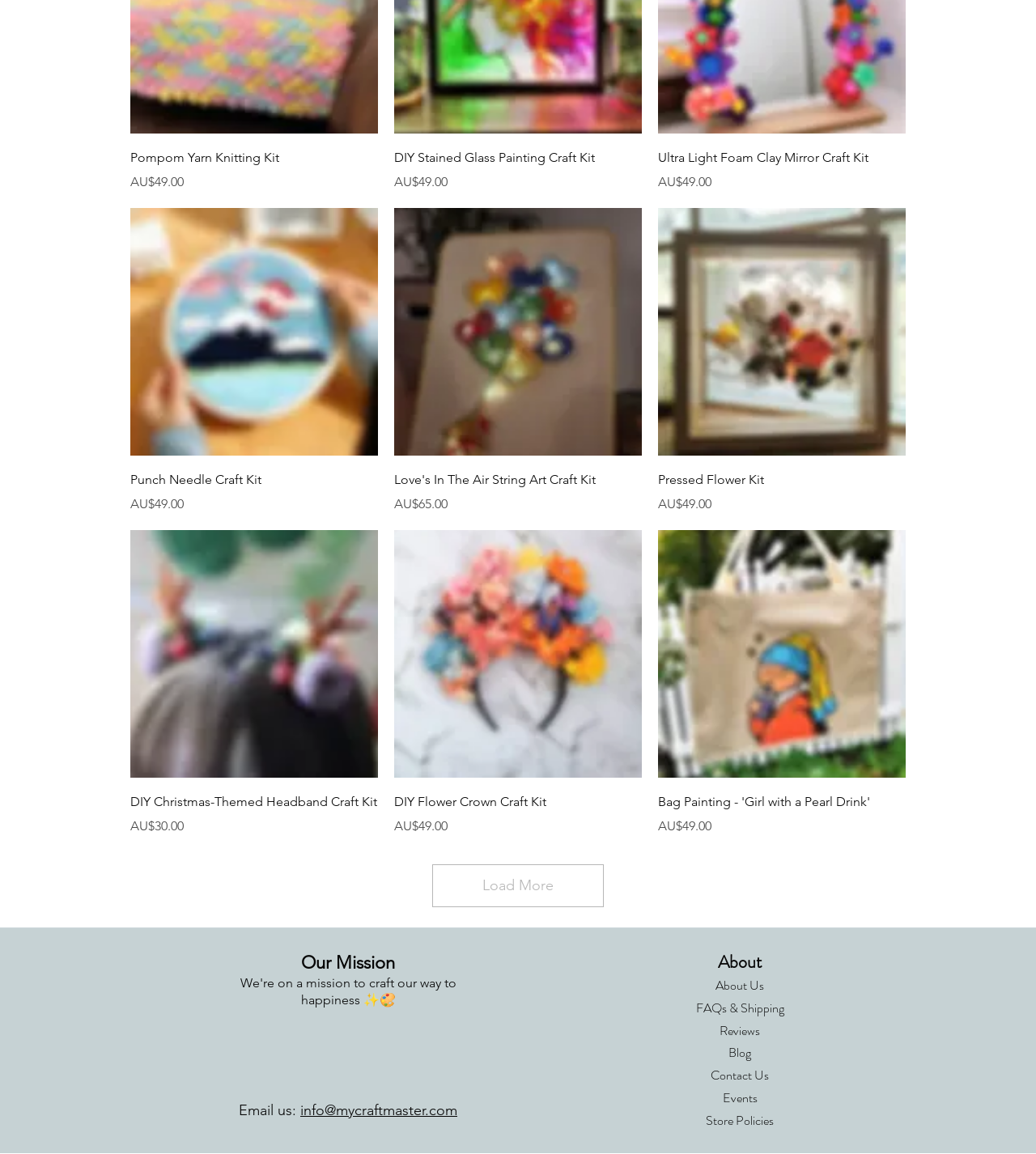Identify the bounding box coordinates necessary to click and complete the given instruction: "Visit About Us page".

[0.691, 0.846, 0.738, 0.862]